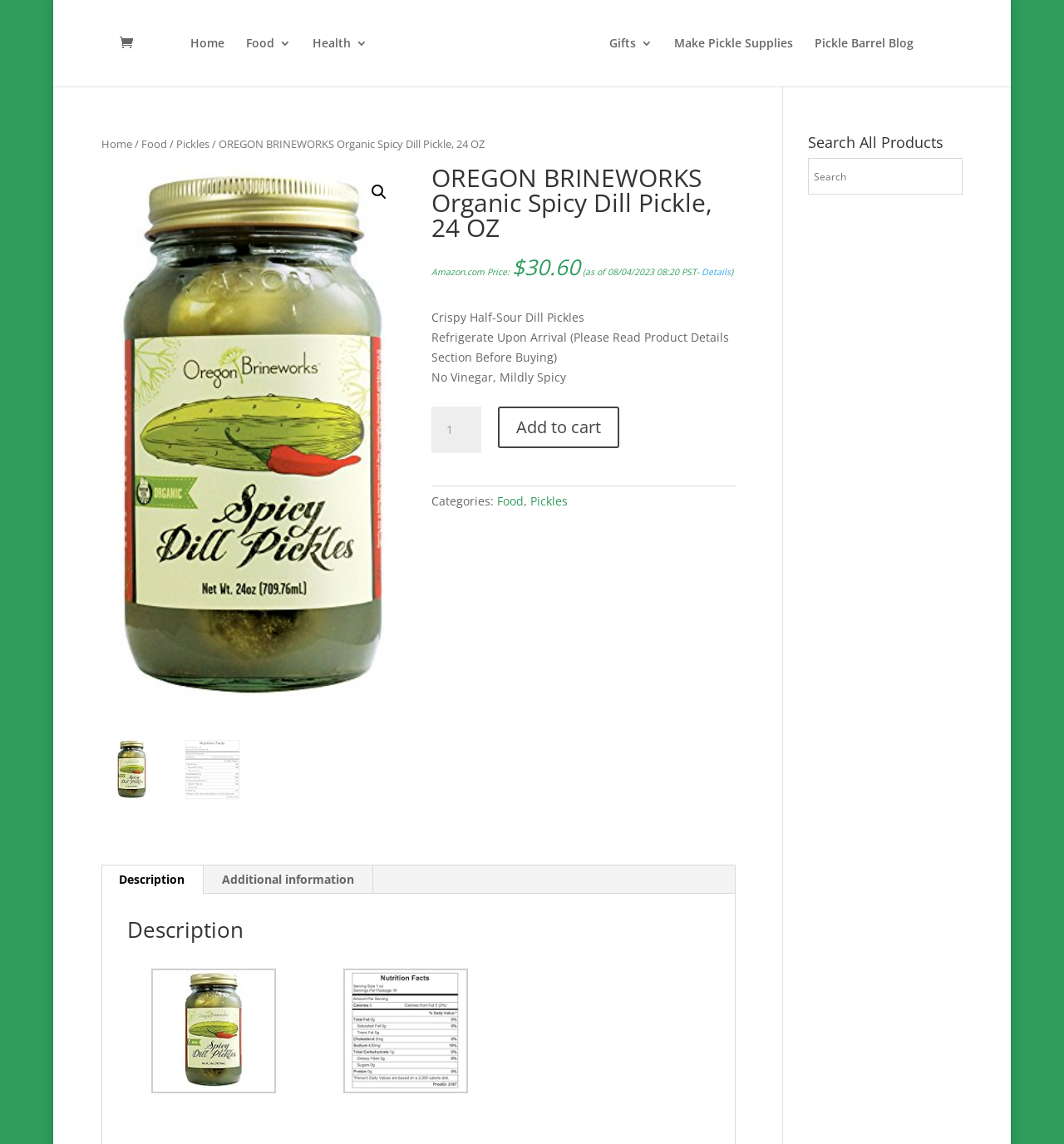Please indicate the bounding box coordinates of the element's region to be clicked to achieve the instruction: "View product description". Provide the coordinates as four float numbers between 0 and 1, i.e., [left, top, right, bottom].

[0.094, 0.756, 0.19, 0.781]